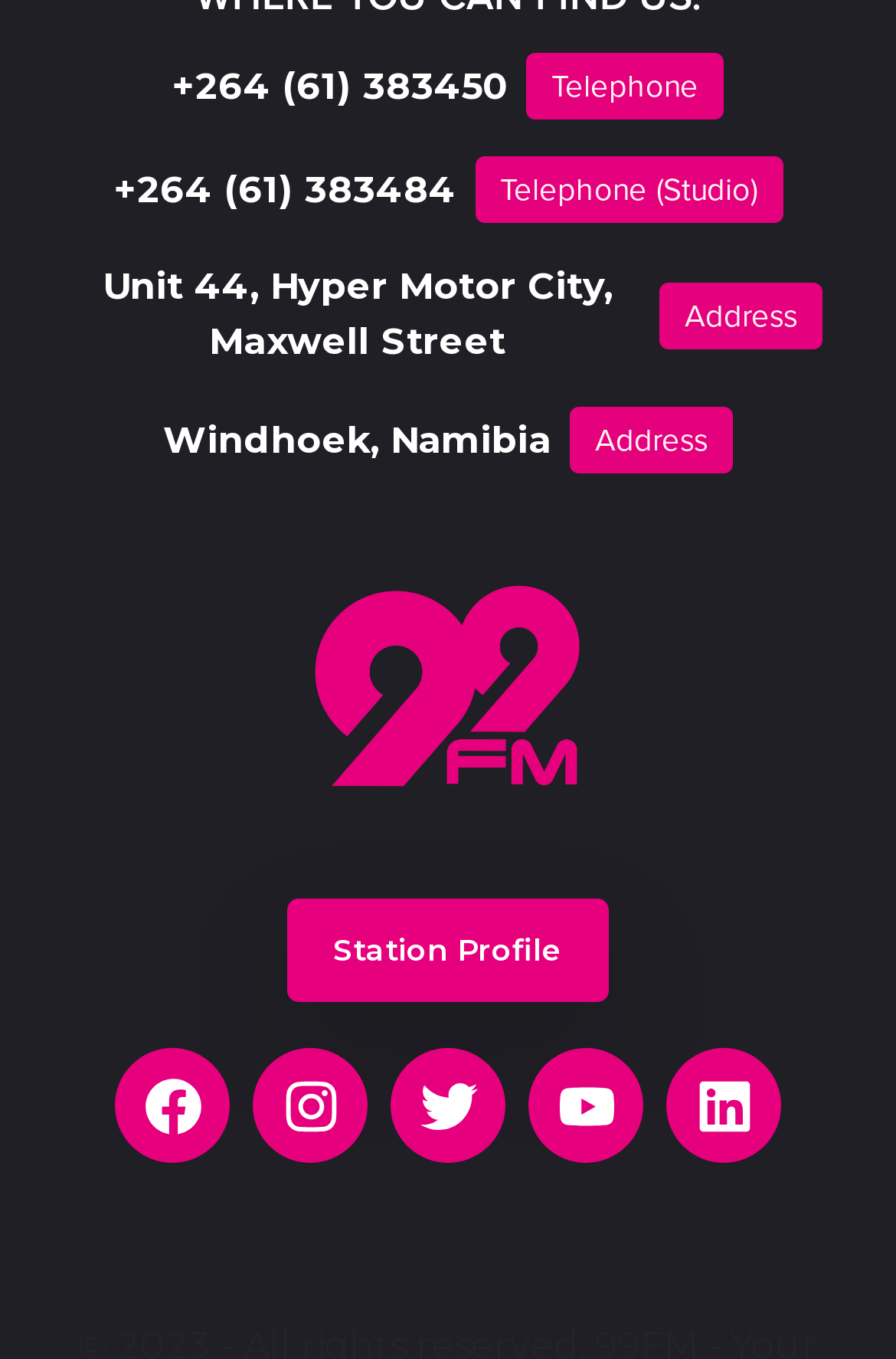Give a one-word or short phrase answer to this question: 
What is the city and country of the unit?

Windhoek, Namibia